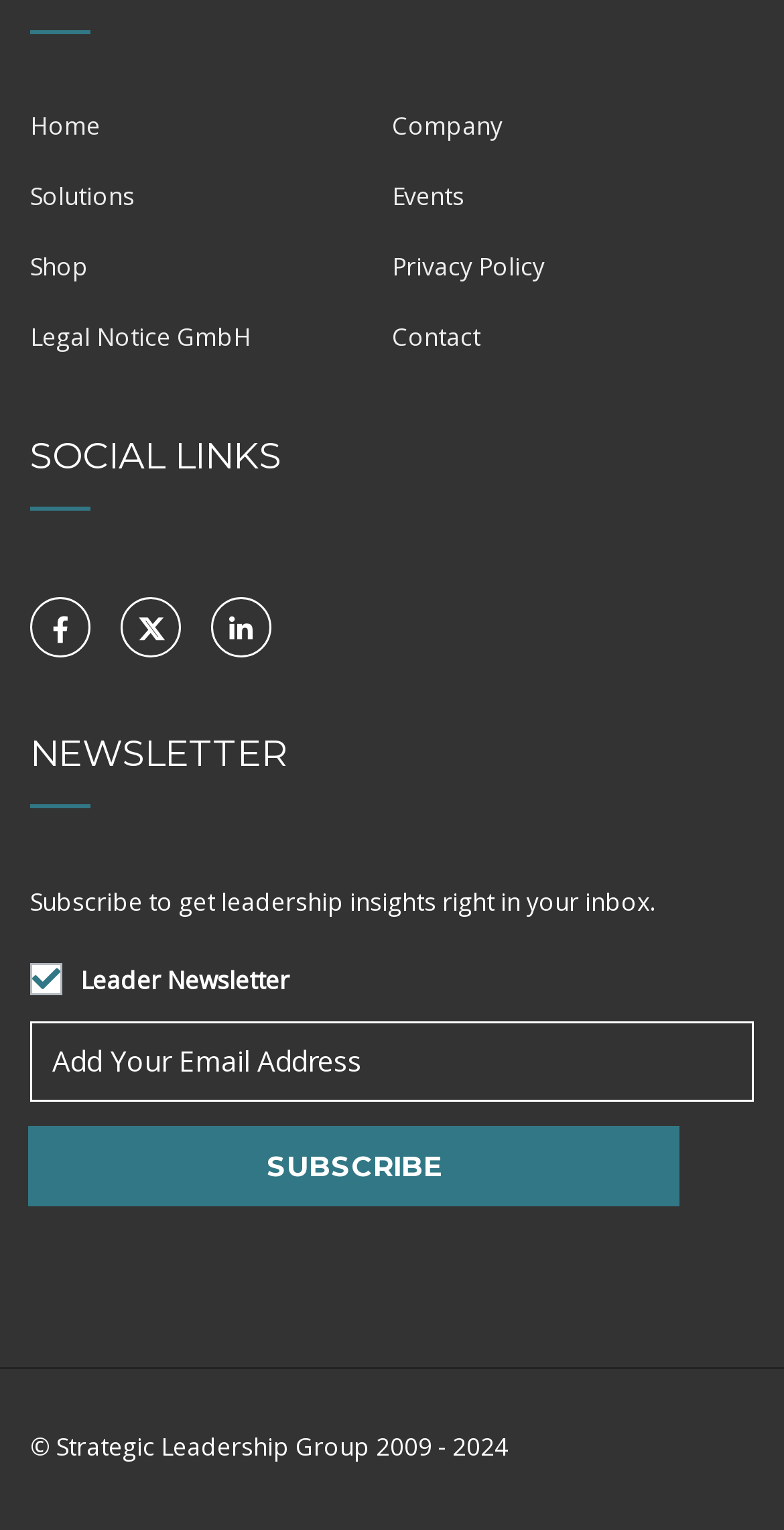Identify the bounding box coordinates of the element to click to follow this instruction: 'Visit the Company page'. Ensure the coordinates are four float values between 0 and 1, provided as [left, top, right, bottom].

[0.5, 0.071, 0.641, 0.094]